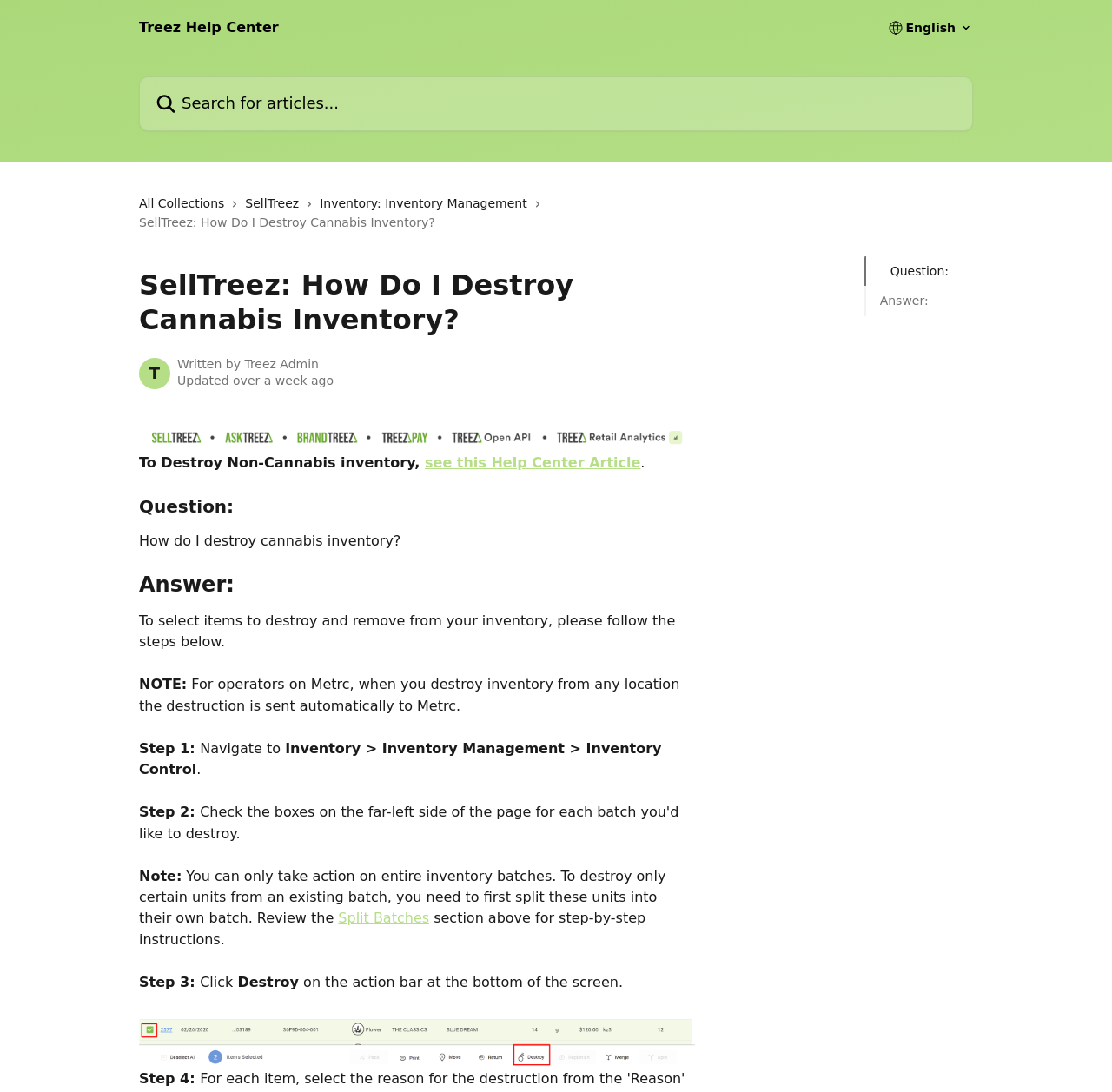Provide a thorough description of the webpage's content and layout.

This webpage is a help center article from SellTreez, specifically addressing the question "How Do I Destroy Cannabis Inventory?" The top section of the page features a header with a search bar, a combobox, and three images. Below the header, there are links to "Question:" and "Answer:" sections.

On the left side of the page, there is a navigation menu with links to "All Collections", "SellTreez", and "Inventory: Inventory Management". Each link has a corresponding image next to it.

The main content of the page is divided into sections, starting with a heading "Question:" followed by the question "How do I destroy cannabis inventory?". The "Answer:" section provides a step-by-step guide on how to destroy cannabis inventory, with each step numbered and accompanied by explanatory text.

Throughout the guide, there are notes and warnings, such as "NOTE: For operators on Metrc, when you destroy inventory from any location the destruction is sent automatically to Metrc." and "You can only take action on entire inventory batches. To destroy only certain units from an existing batch, you need to first split these units into their own batch."

The guide also includes a link to a related article, "Split Batches", and features an image, "Screenshot_6.png", which is likely a screenshot of the inventory management interface.

Overall, the webpage is a detailed guide on how to destroy cannabis inventory in SellTreez, with clear instructions and relevant notes and warnings.